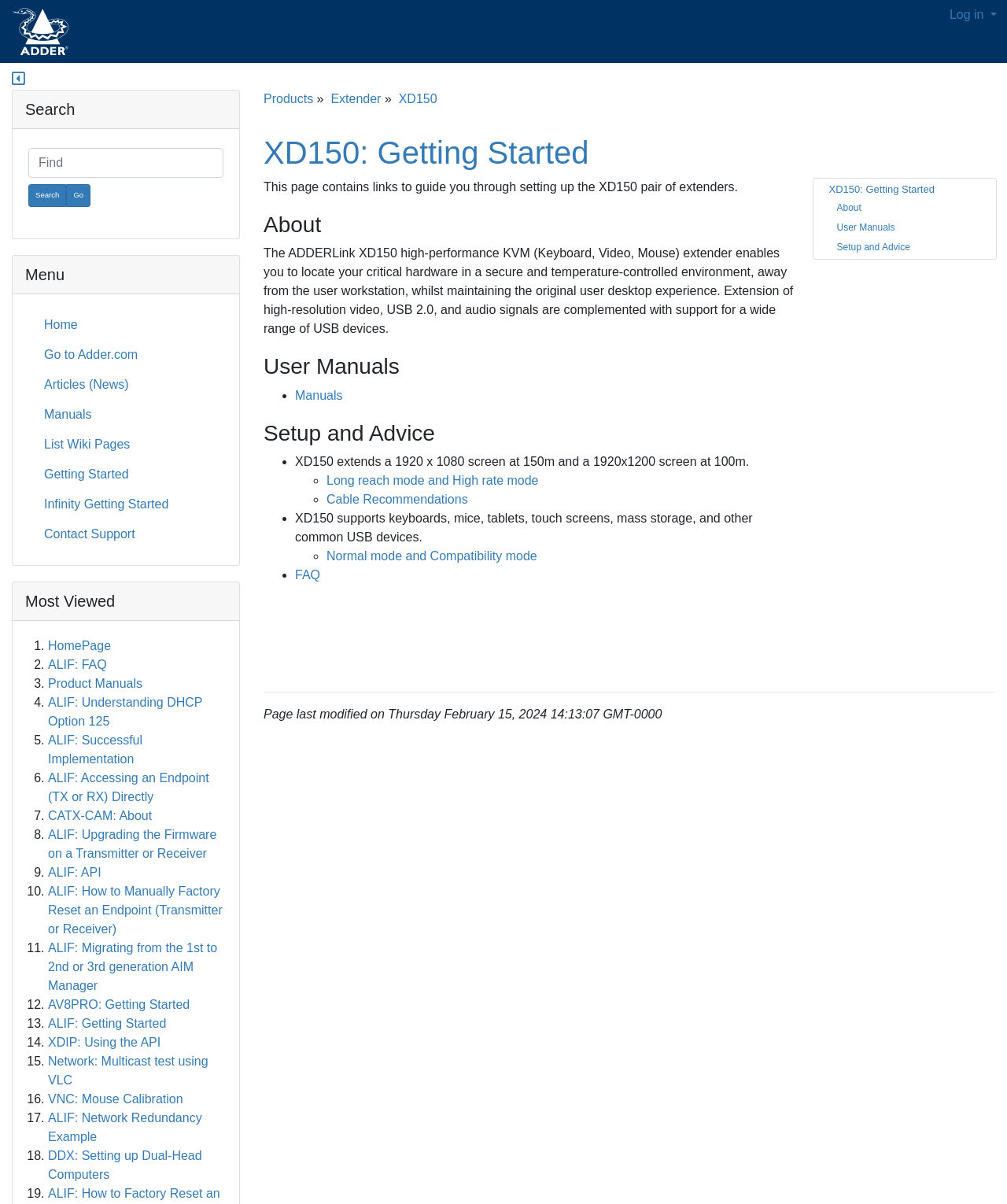What is the main title displayed on this webpage?

XD150: Getting Started